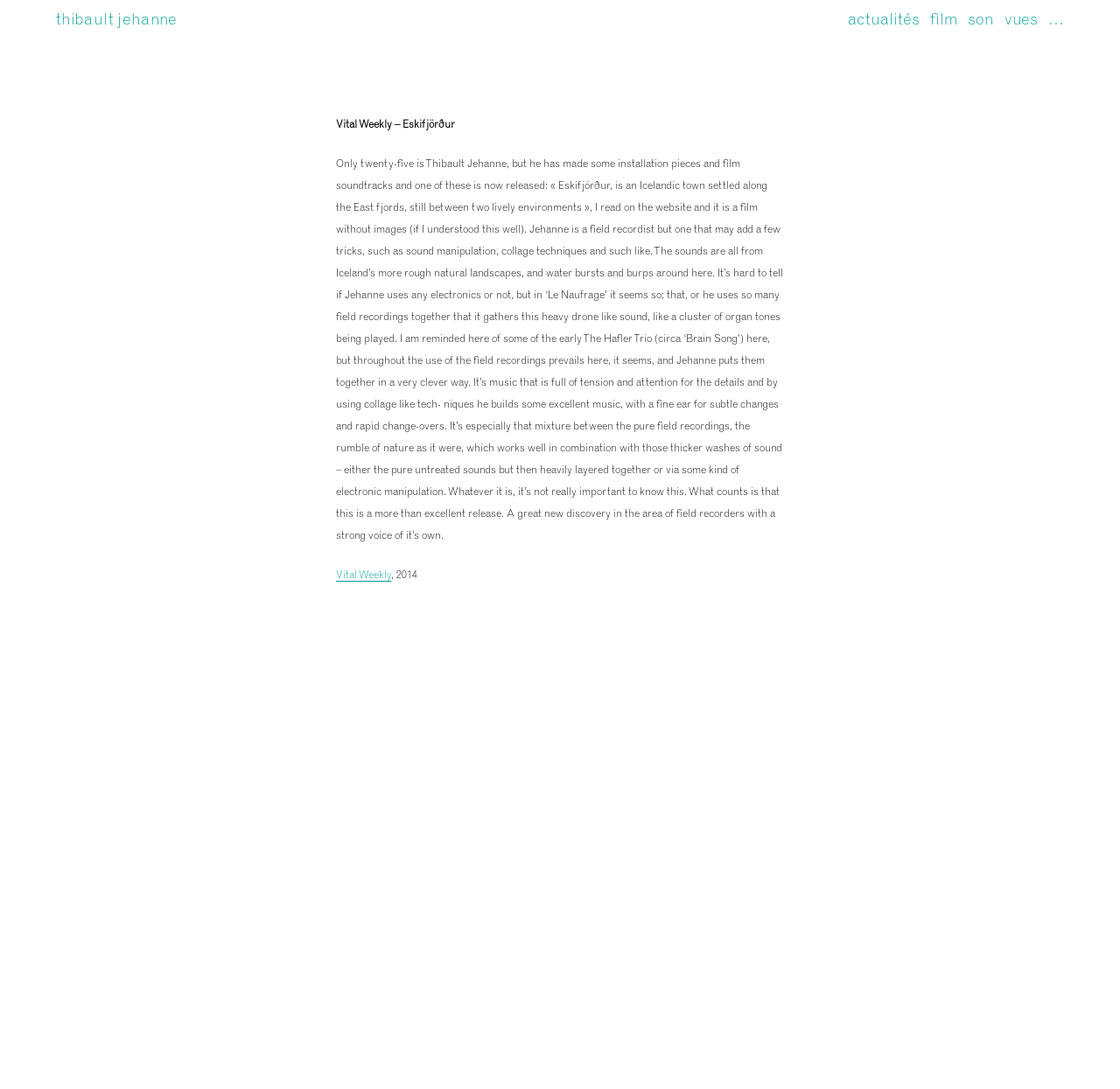Locate the bounding box for the described UI element: "vues". Ensure the coordinates are four float numbers between 0 and 1, formatted as [left, top, right, bottom].

[0.897, 0.012, 0.927, 0.027]